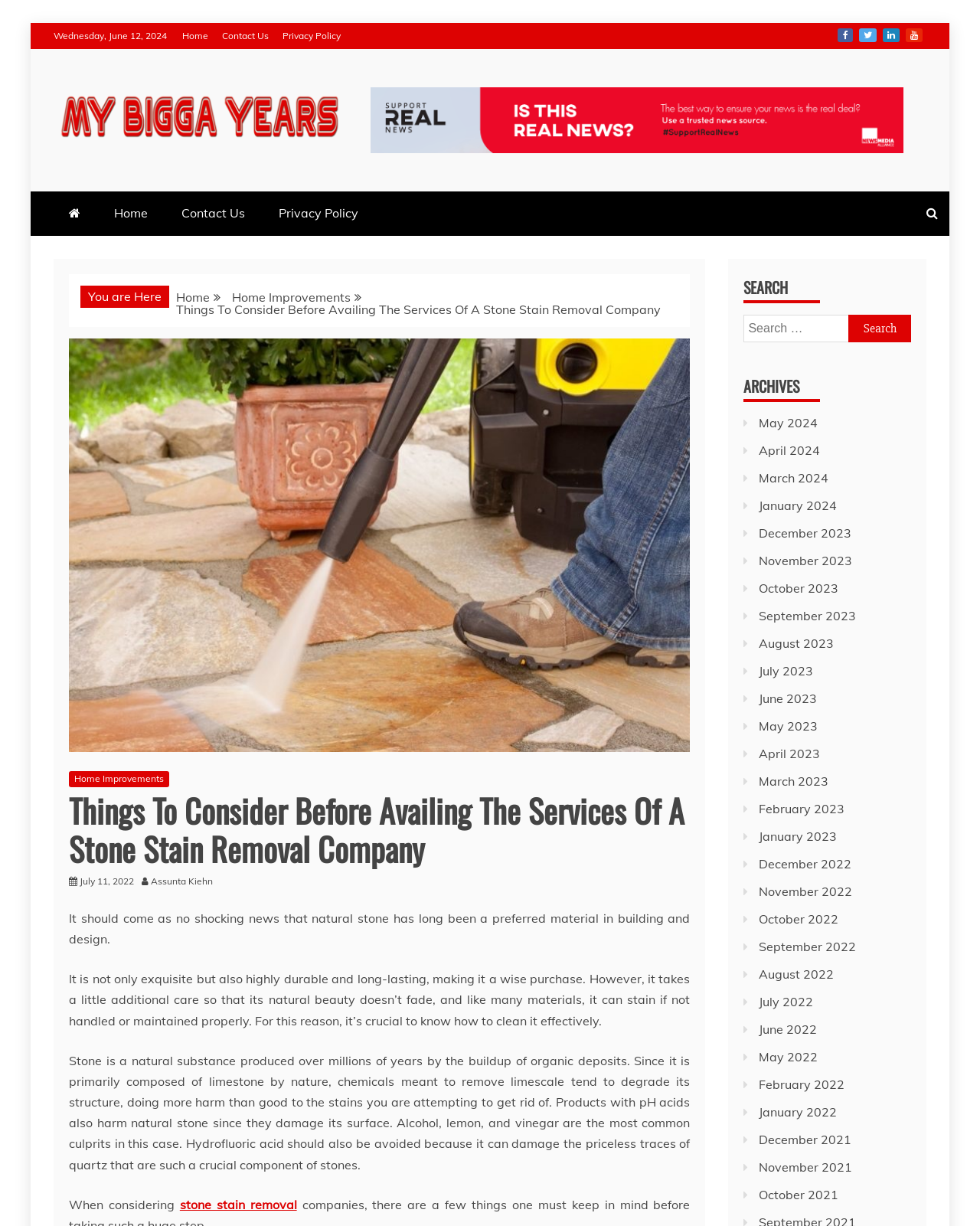Please identify the bounding box coordinates of the area that needs to be clicked to follow this instruction: "View the 'May 2024' archives".

[0.775, 0.338, 0.835, 0.351]